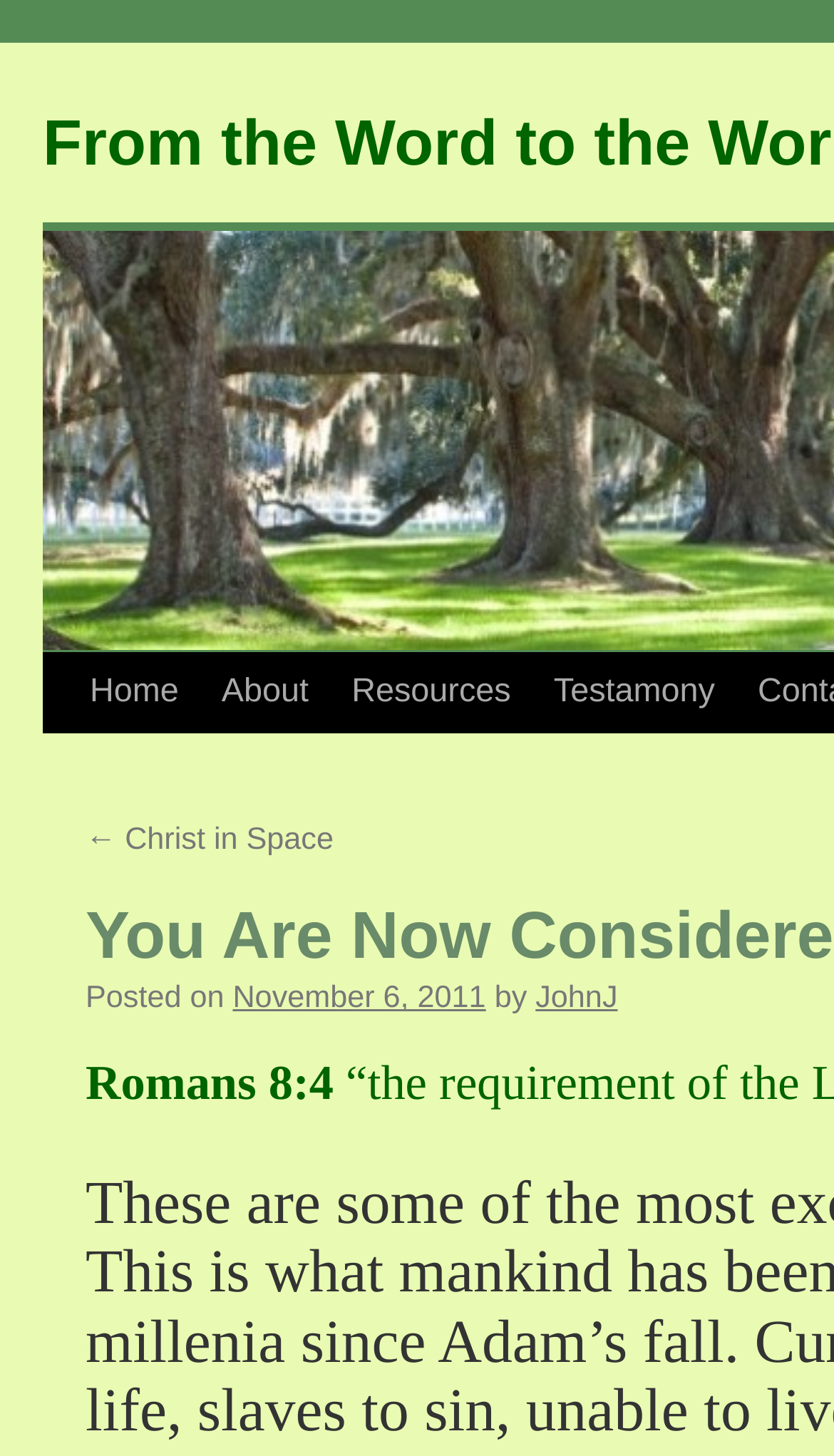Deliver a detailed narrative of the webpage's visual and textual elements.

The webpage appears to be a blog post or article page. At the top, there is a navigation menu with five links: "Skip to content", "Home", "About", "Resources", and "Testamony", aligned horizontally and centered at the top of the page. 

Below the navigation menu, there is a link "← Christ in Space" positioned on the left side of the page. Next to it, there is a paragraph with the text "Posted on" followed by a link "November 6, 2011", indicating the date the article was posted. The author's name, "JohnJ", is mentioned after the date.

Further down, there is a highlighted Bible verse, "Romans 8:4", positioned on the left side of the page. The main content of the article is likely to be below this verse, although the exact content is not specified in the provided accessibility tree.